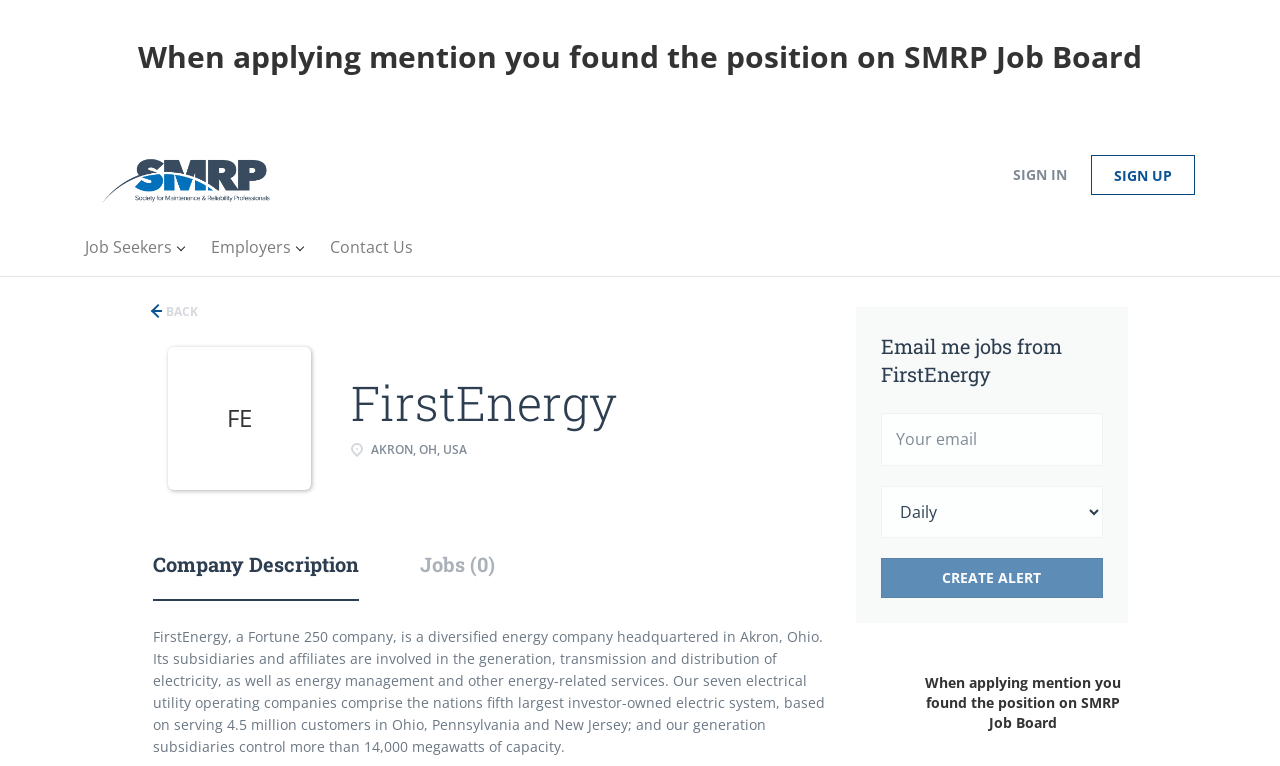Examine the image carefully and respond to the question with a detailed answer: 
How many customers do the electrical utility operating companies serve?

The information can be found in the StaticText element with the text 'Our seven electrical utility operating companies comprise the nation's fifth largest investor-owned electric system, based on serving 4.5 million customers in Ohio, Pennsylvania and New Jersey; and our generation subsidiaries control more than 14,000 megawatts of capacity.'